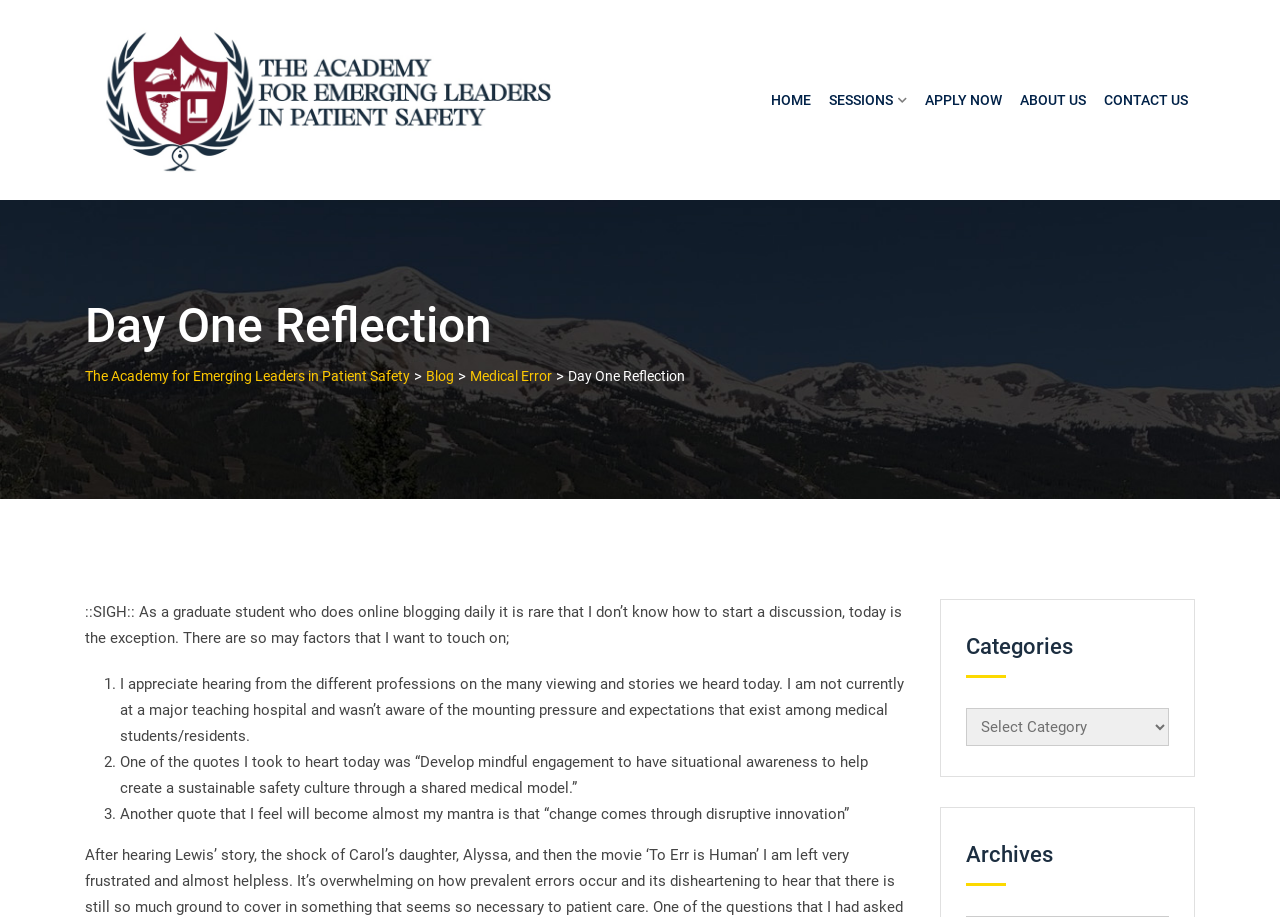Please identify the bounding box coordinates of the region to click in order to complete the given instruction: "contact us". The coordinates should be four float numbers between 0 and 1, i.e., [left, top, right, bottom].

[0.857, 0.059, 0.934, 0.158]